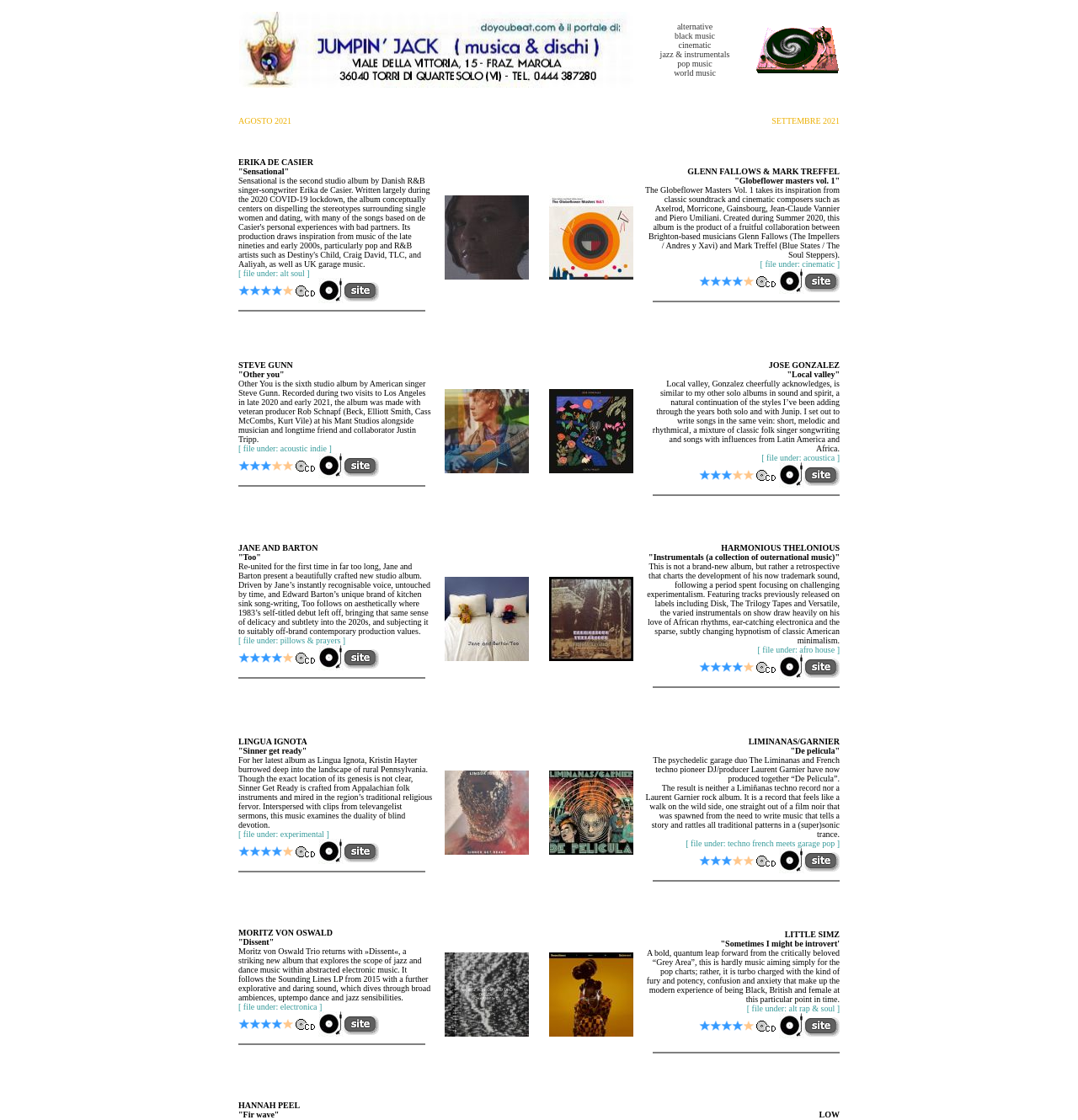What is the genre of the album 'Sinner Get Ready'?
Please ensure your answer to the question is detailed and covers all necessary aspects.

I found the text 'file under: experimental' in the last LayoutTableCell element, which suggests that the album 'Sinner Get Ready' belongs to the experimental genre.